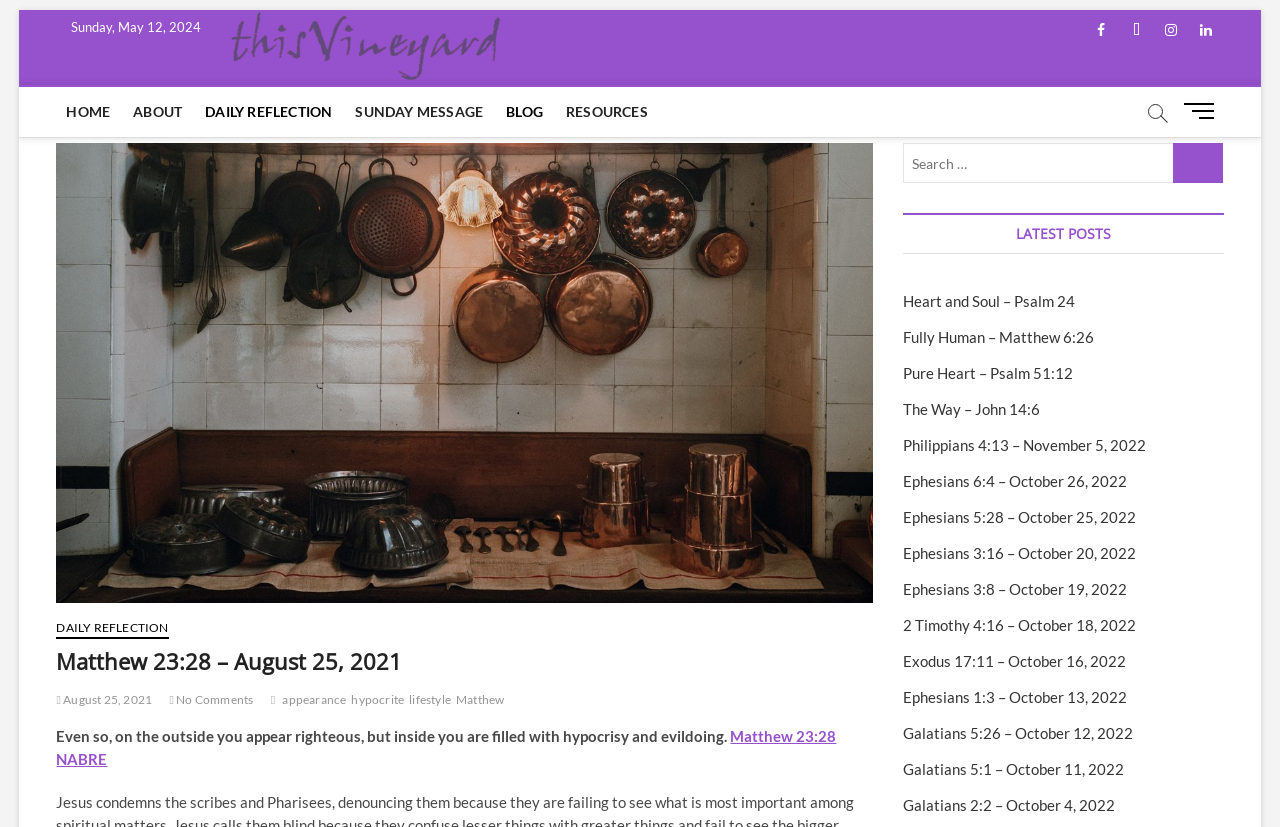Show the bounding box coordinates for the HTML element as described: "parent_node: Search …".

[0.916, 0.173, 0.955, 0.221]